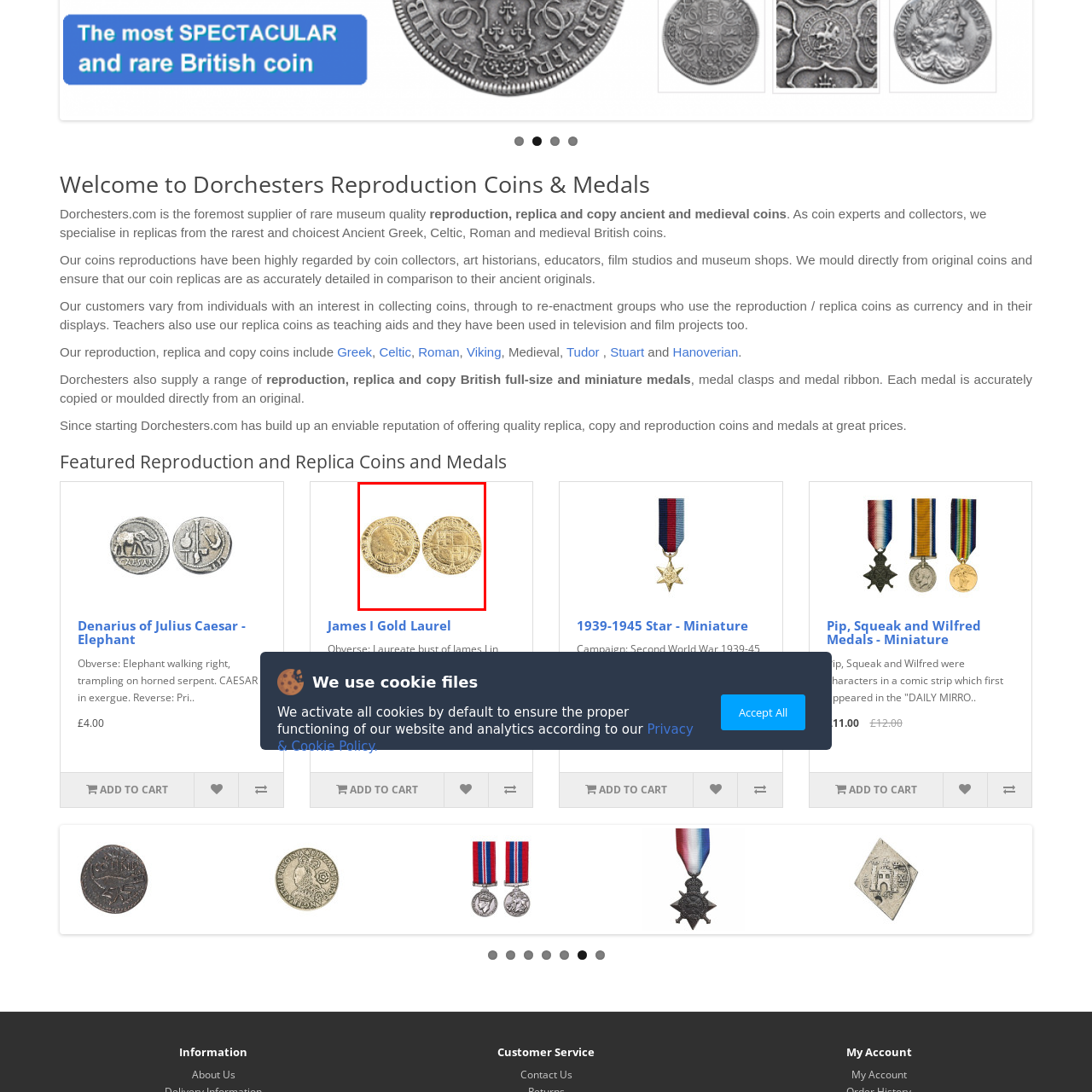Focus on the portion of the image highlighted in red and deliver a detailed explanation for the following question: What is the price of this replica coin?

According to the caption, this exquisite reproduction of the James I Gold Laurel coin is priced at £5.00, making it an affordable option for collectors, educators, or historical reenactors.